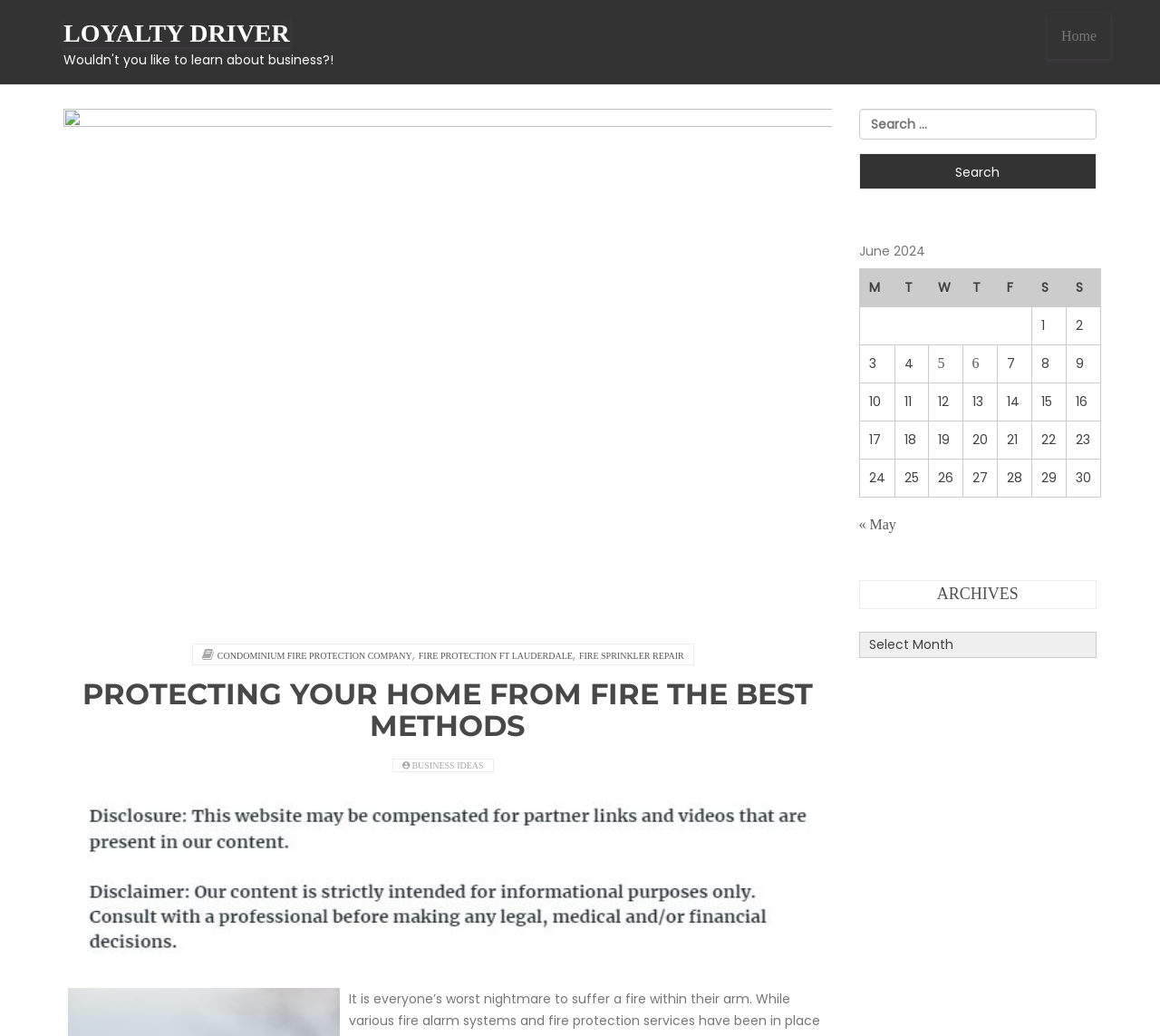What is the month displayed in the calendar table?
Please provide a comprehensive and detailed answer to the question.

I looked at the table with the calendar layout and found the caption 'June 2024' which suggests that the month displayed is June 2024.